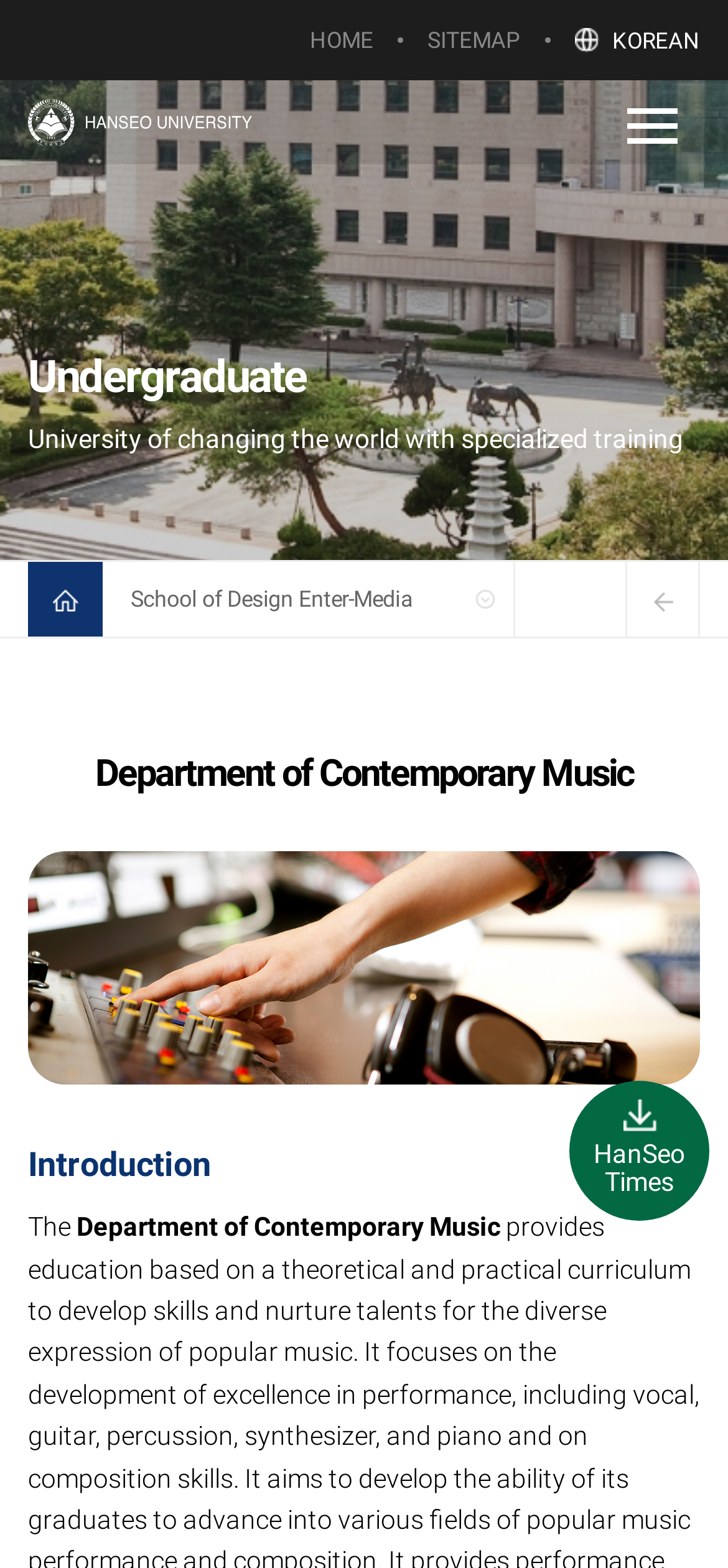Give a short answer using one word or phrase for the question:
How many images are on the page?

1